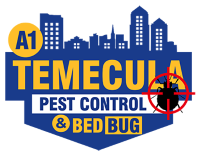Detail every visible element in the image extensively.

The image features the logo of "A1 Temecula Pest Control & Bed Bug." The logo is designed with a bold, blue background that showcases the name prominently in bright yellow text, emphasizing service reliability with the tagline "Pest Control & Bed Bug." A distinctive graphic of a bug, marked with a red target symbol, underscores their focus on pest extermination, particularly for bed bugs. The silhouette of a city skyline adds an urban touch, suggesting a local expertise in pest control services. This logo effectively communicates the company's dedication to eradicating pests for the Temecula area, instilling a sense of trust and professionalism in potential customers seeking pest control solutions.